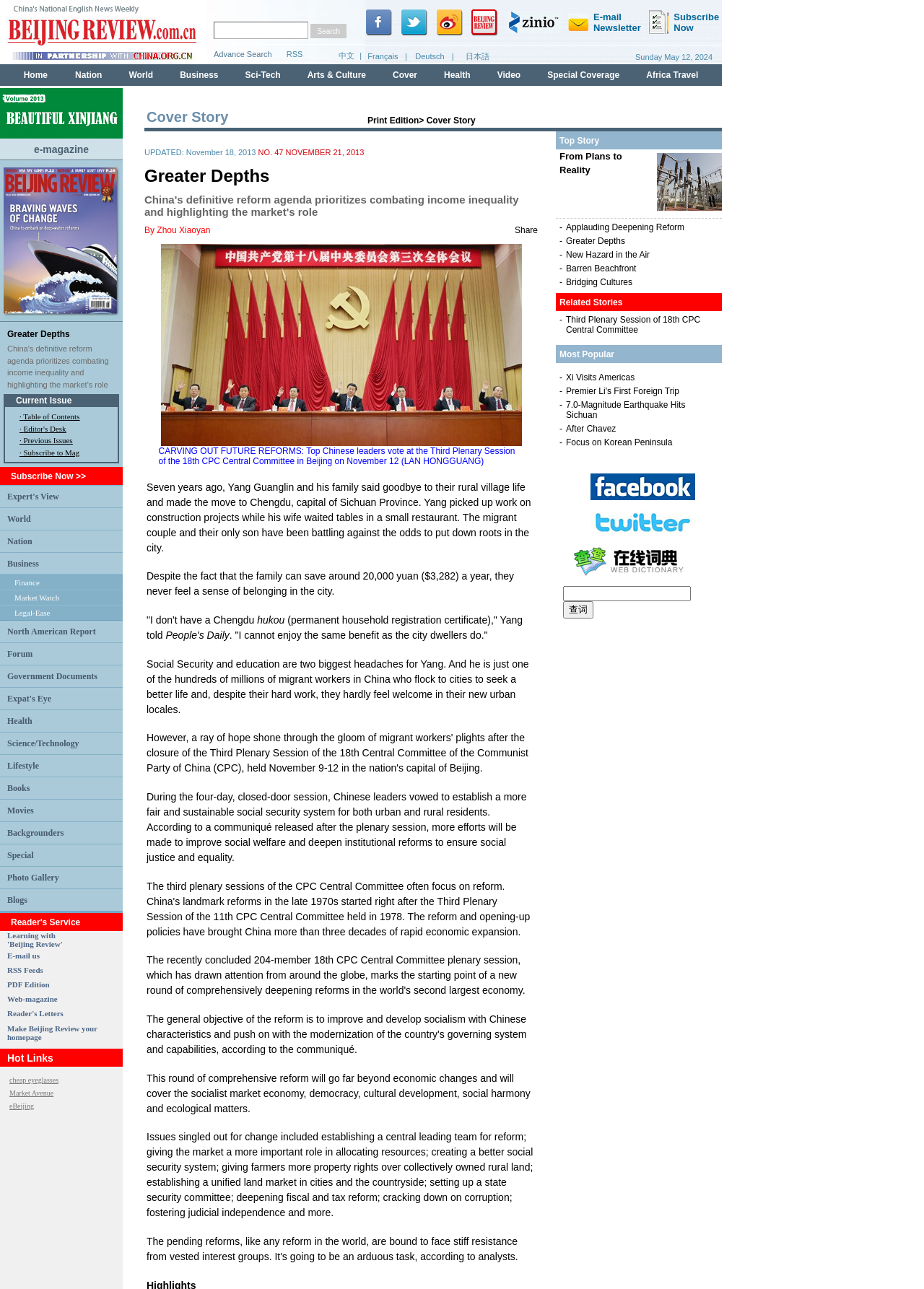Please answer the following question using a single word or phrase: 
What are the main categories on the webpage?

World, Nation, Business, Finance, Market Watch